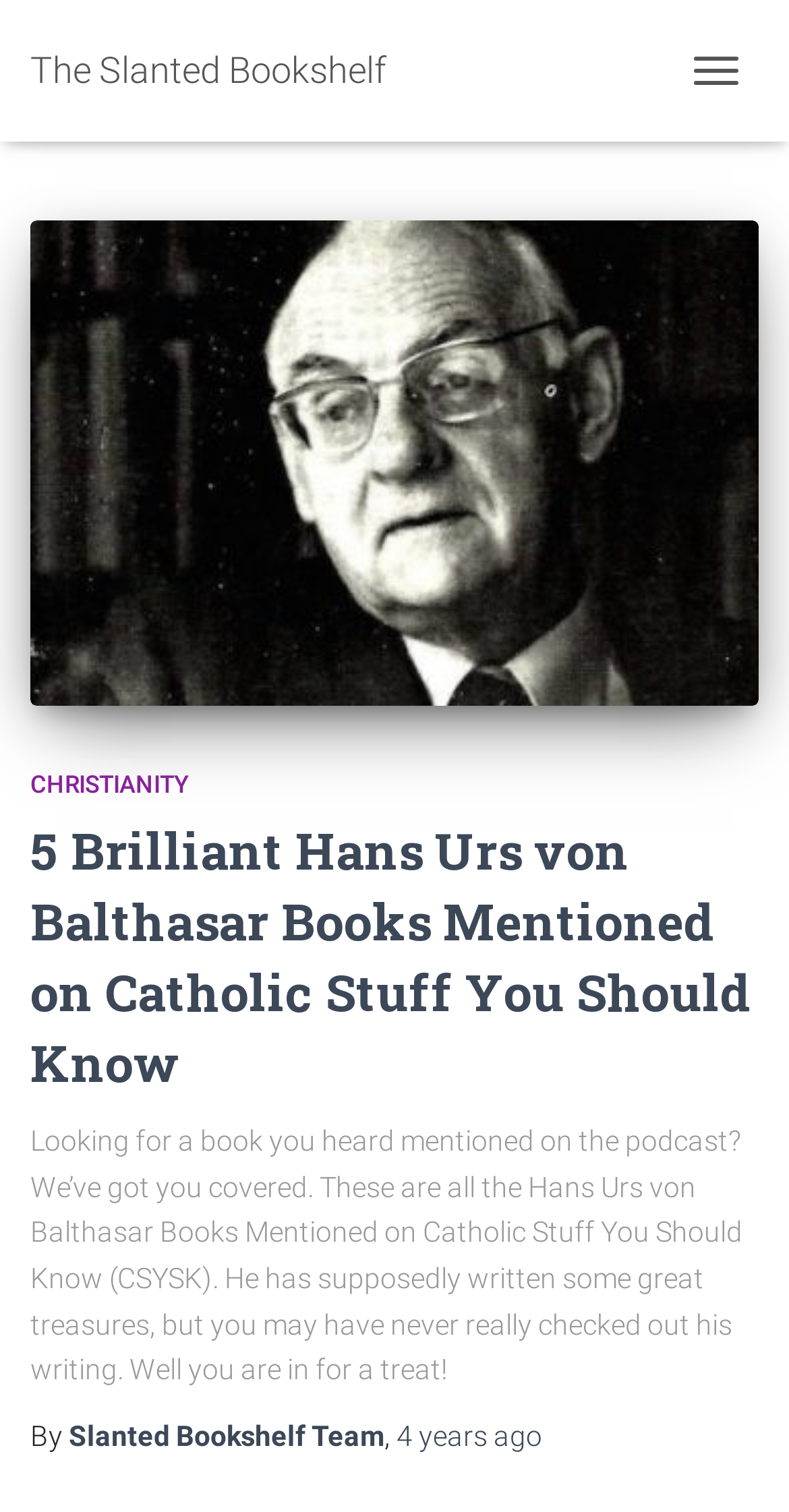What is the topic of the article?
Answer with a single word or phrase by referring to the visual content.

Hans Urs von Balthasar Books